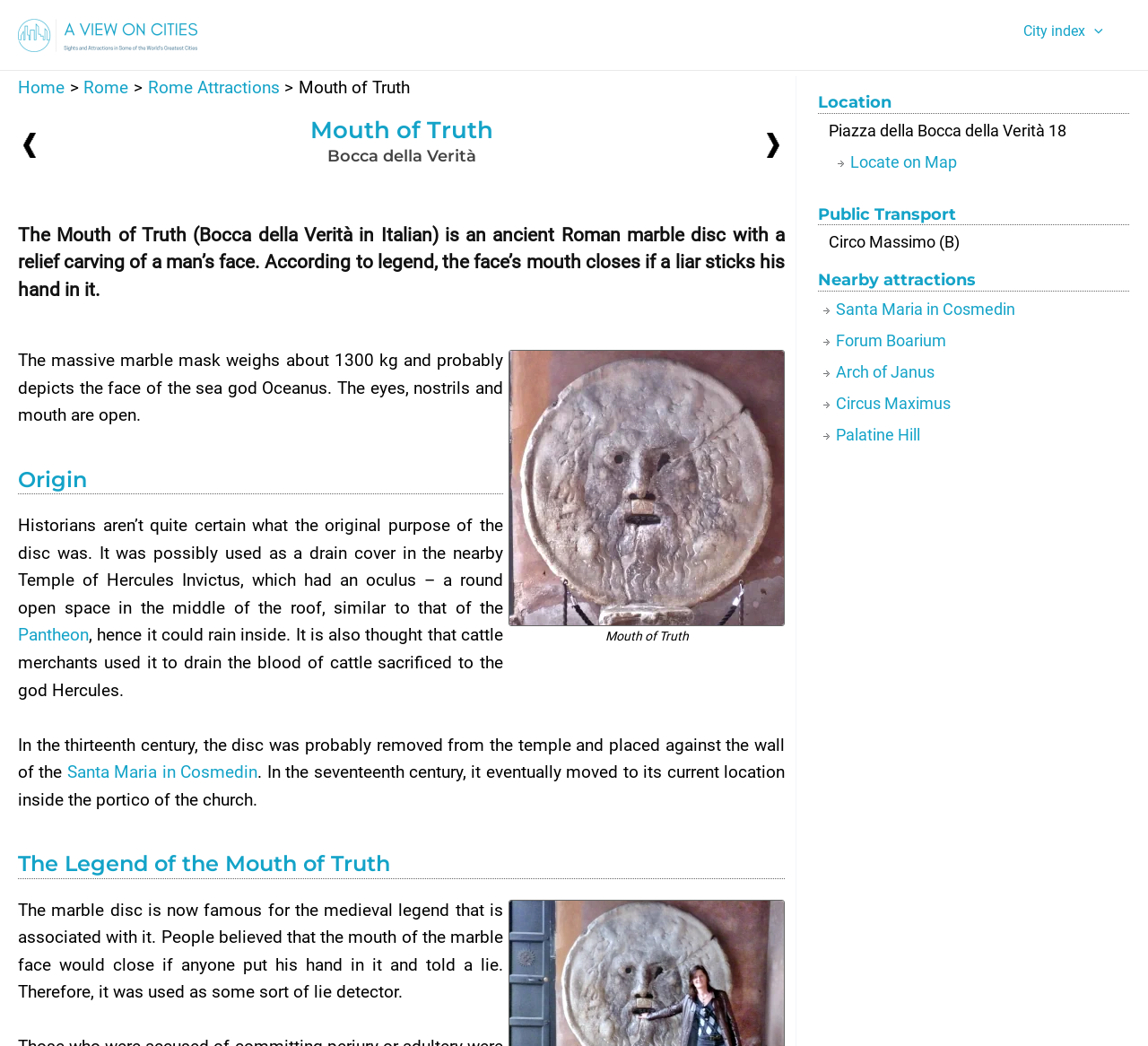Locate the bounding box coordinates of the area you need to click to fulfill this instruction: 'Locate on the map'. The coordinates must be in the form of four float numbers ranging from 0 to 1: [left, top, right, bottom].

[0.741, 0.145, 0.834, 0.163]